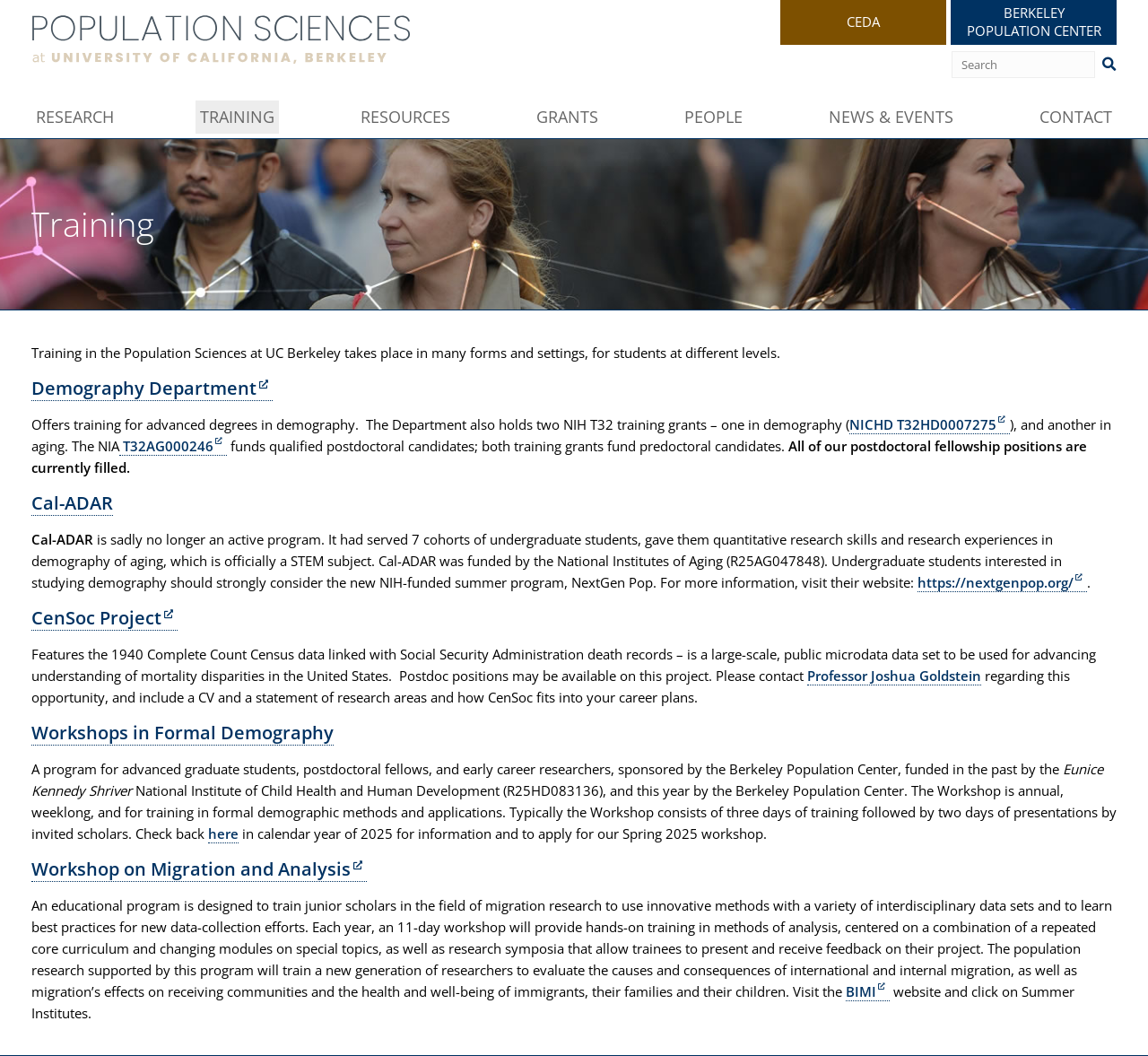What is the name of the department that offers training for advanced degrees in demography?
Deliver a detailed and extensive answer to the question.

I found the answer by looking at the heading 'Demography Department' and the text 'Offers training for advanced degrees in demography.' which is a description of the department.